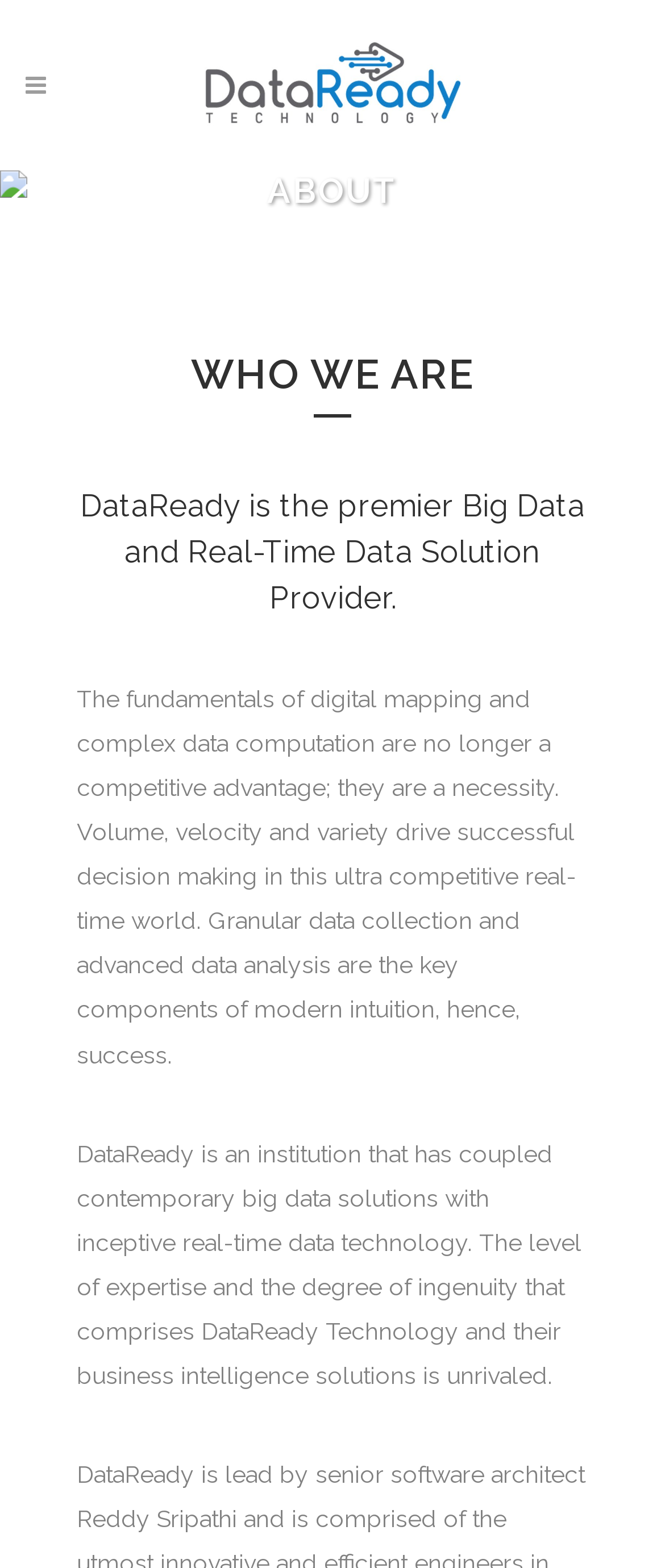What is the company's expertise?
Answer the question with a single word or phrase derived from the image.

Big data solutions and business intelligence